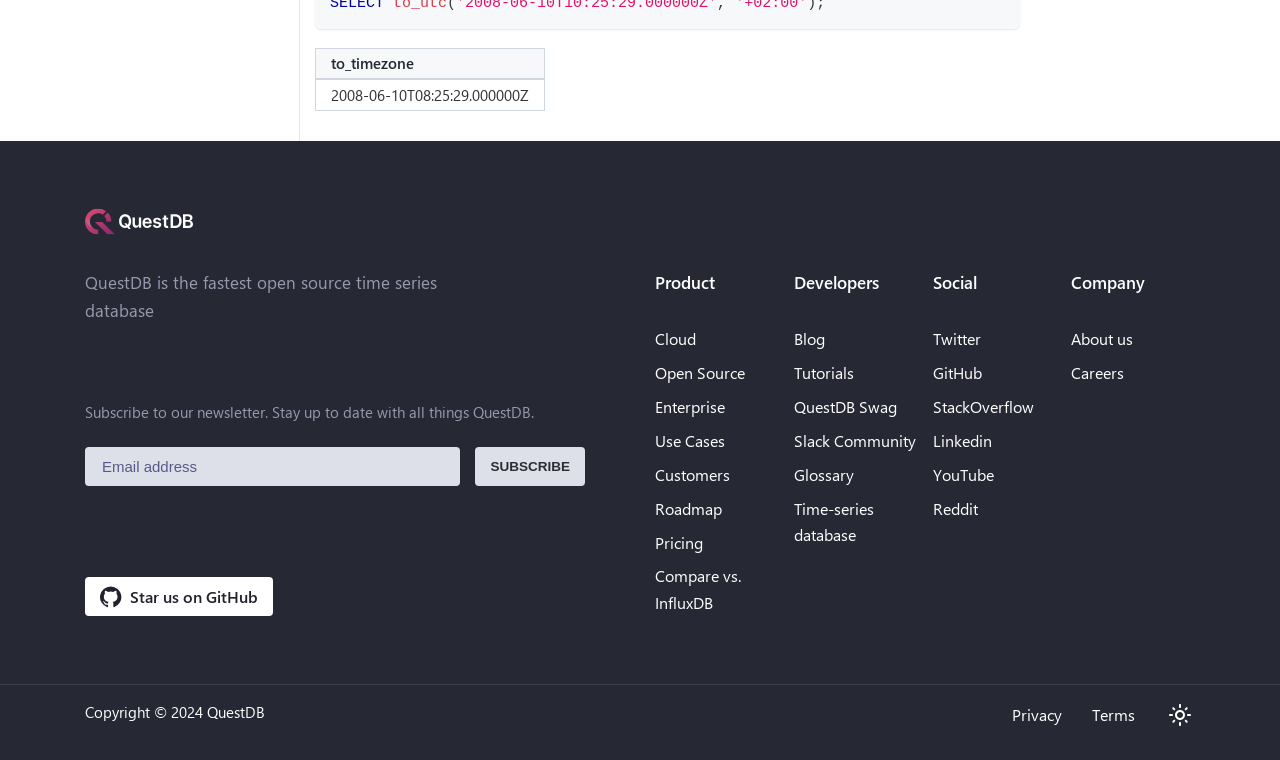What is the purpose of the textbox at the top of the page?
Please provide a single word or phrase based on the screenshot.

Subscribe to newsletter